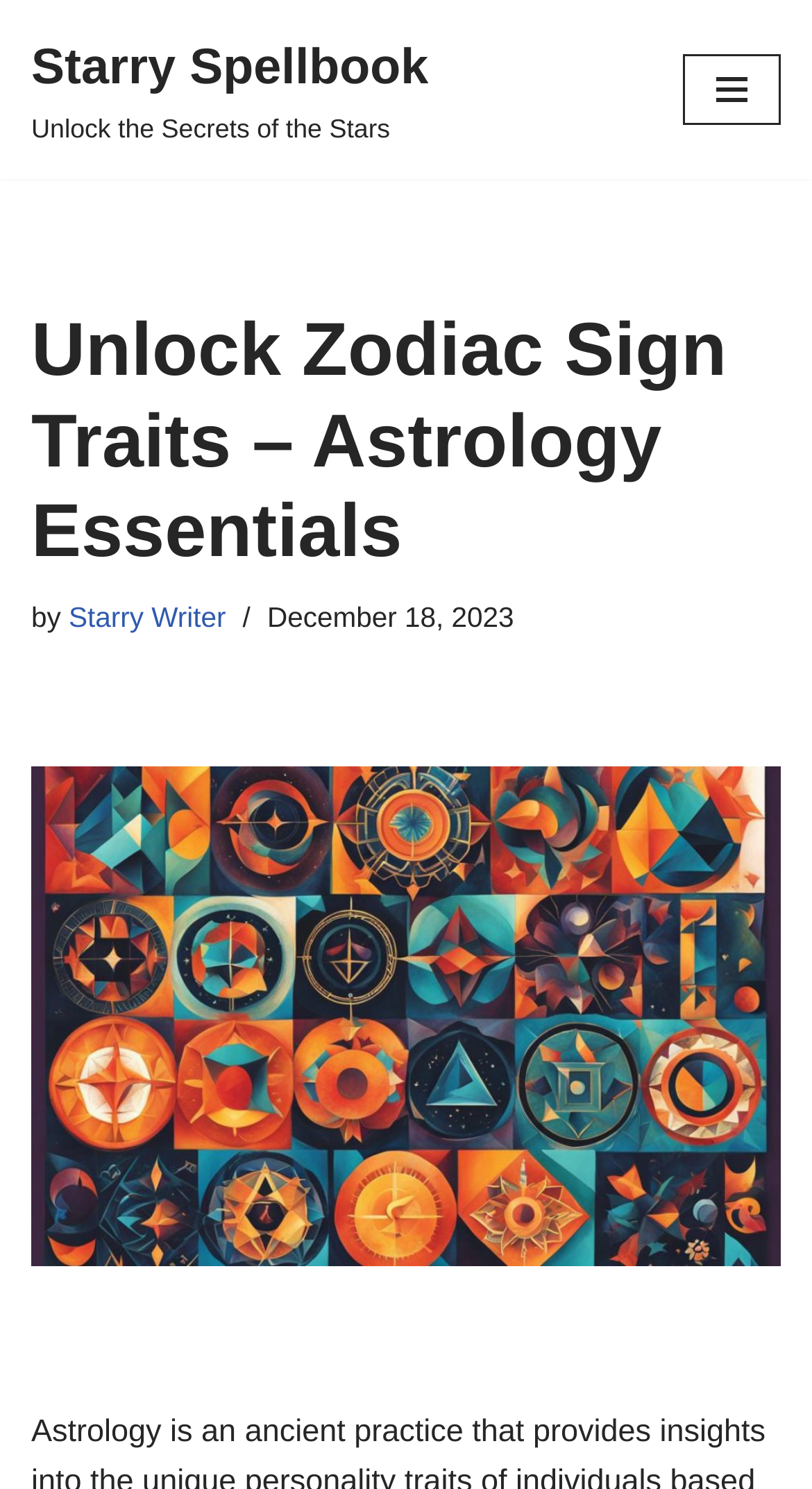Respond with a single word or phrase for the following question: 
Is the navigation menu expanded?

False